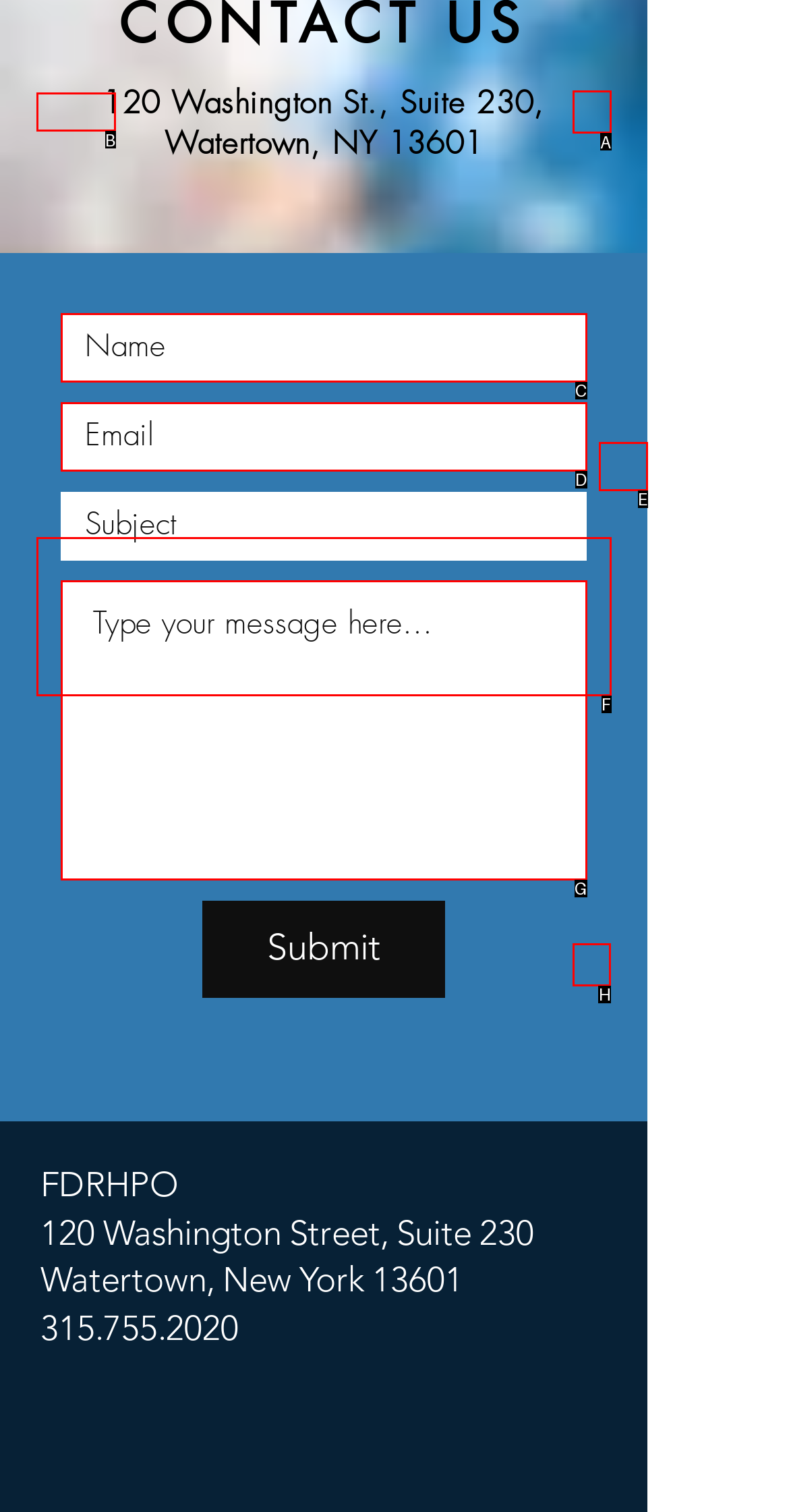Choose the HTML element to click for this instruction: Click the post not marked as liked button Answer with the letter of the correct choice from the given options.

H